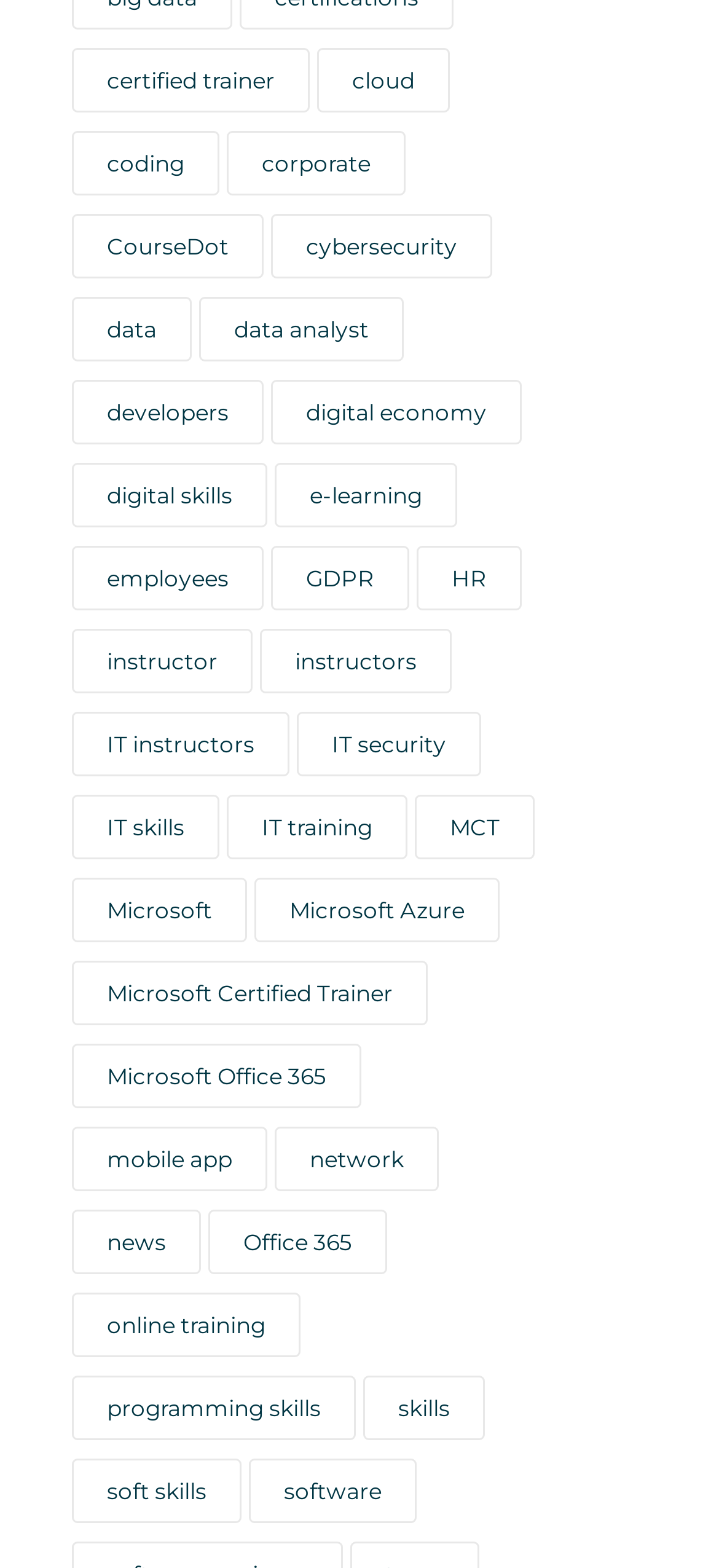Pinpoint the bounding box coordinates of the clickable area needed to execute the instruction: "view cybersecurity courses". The coordinates should be specified as four float numbers between 0 and 1, i.e., [left, top, right, bottom].

[0.377, 0.137, 0.685, 0.178]